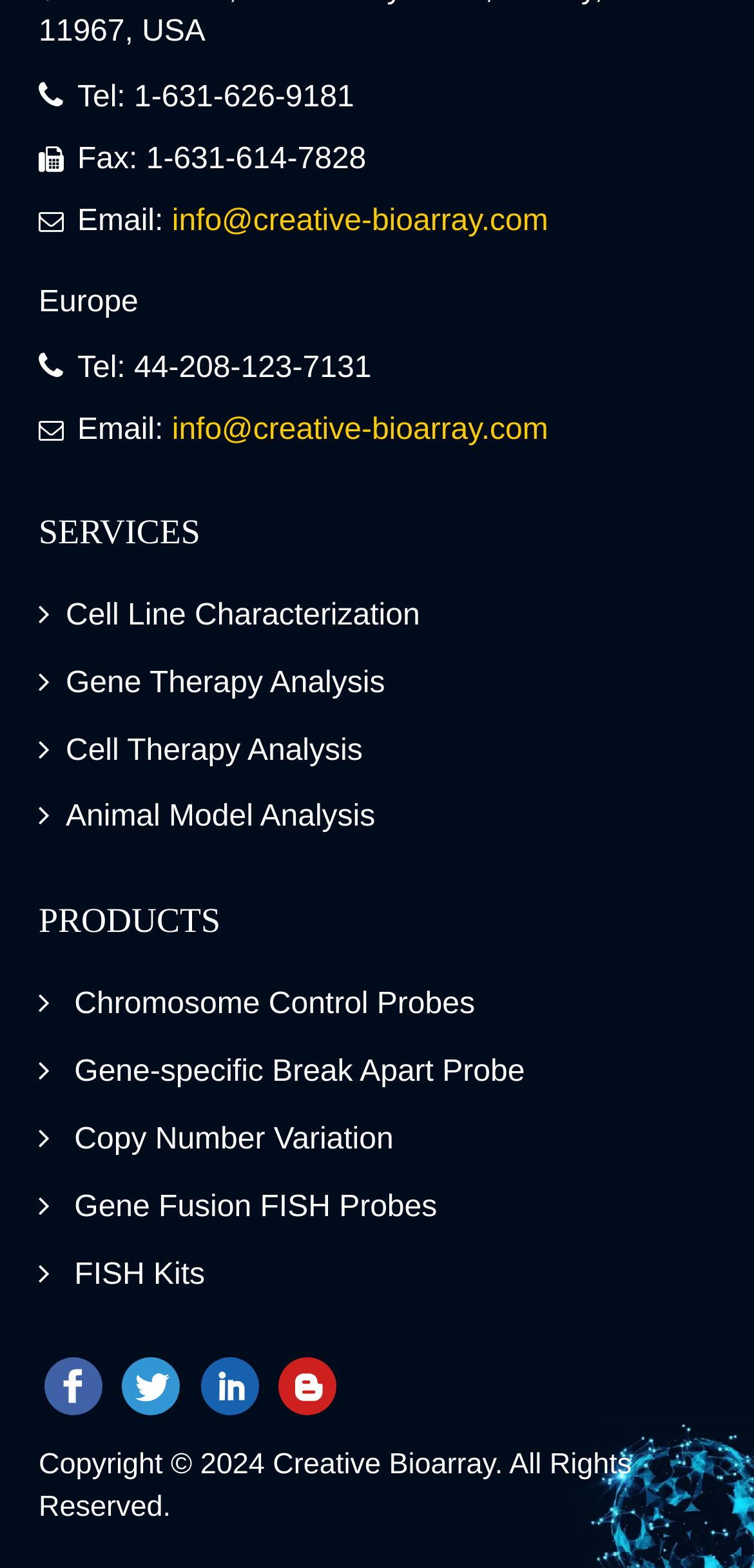Provide the bounding box coordinates of the HTML element this sentence describes: "Copy Number Variation". The bounding box coordinates consist of four float numbers between 0 and 1, i.e., [left, top, right, bottom].

[0.087, 0.716, 0.522, 0.737]